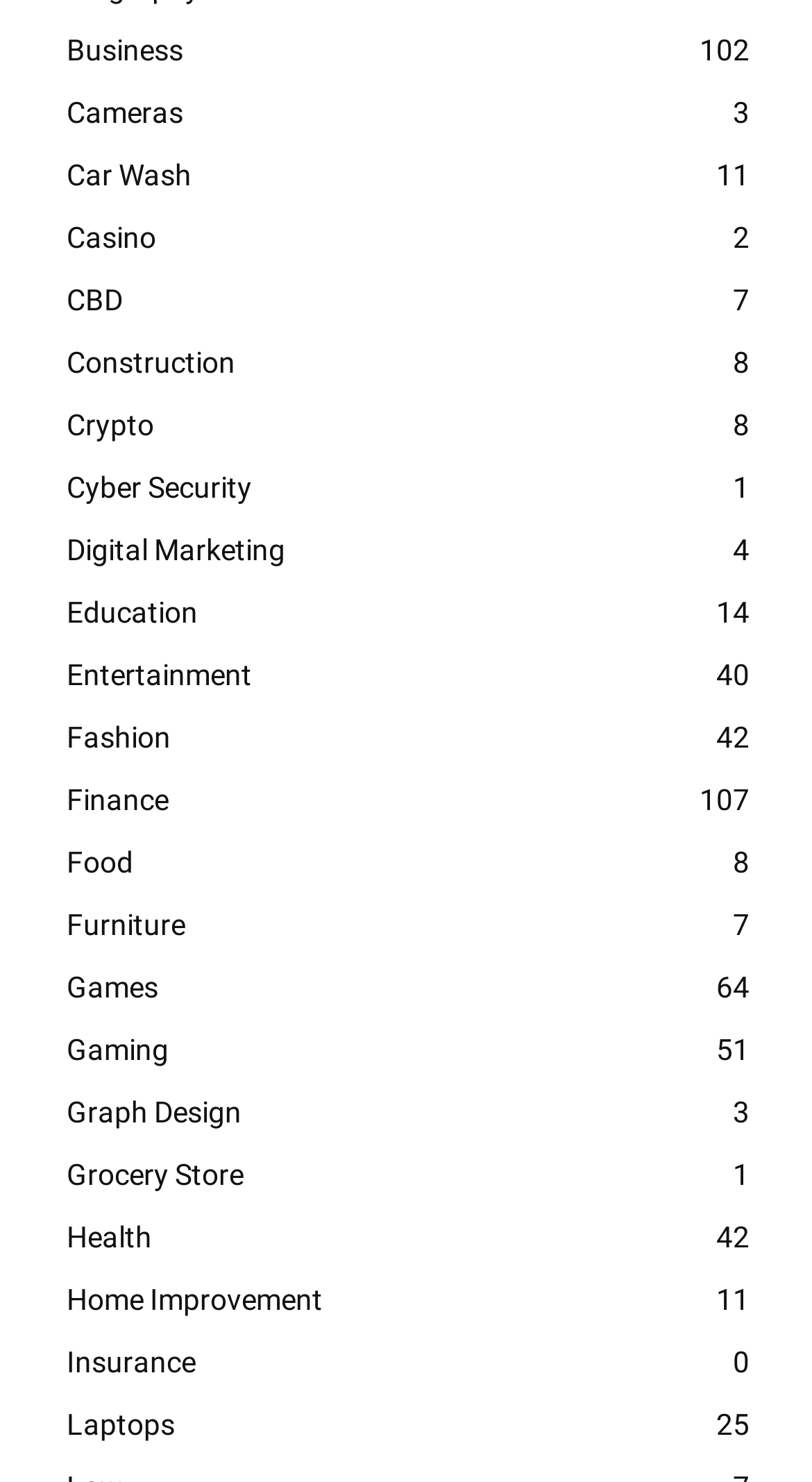Locate the coordinates of the bounding box for the clickable region that fulfills this instruction: "Go to the Gaming page".

[0.051, 0.687, 0.949, 0.729]